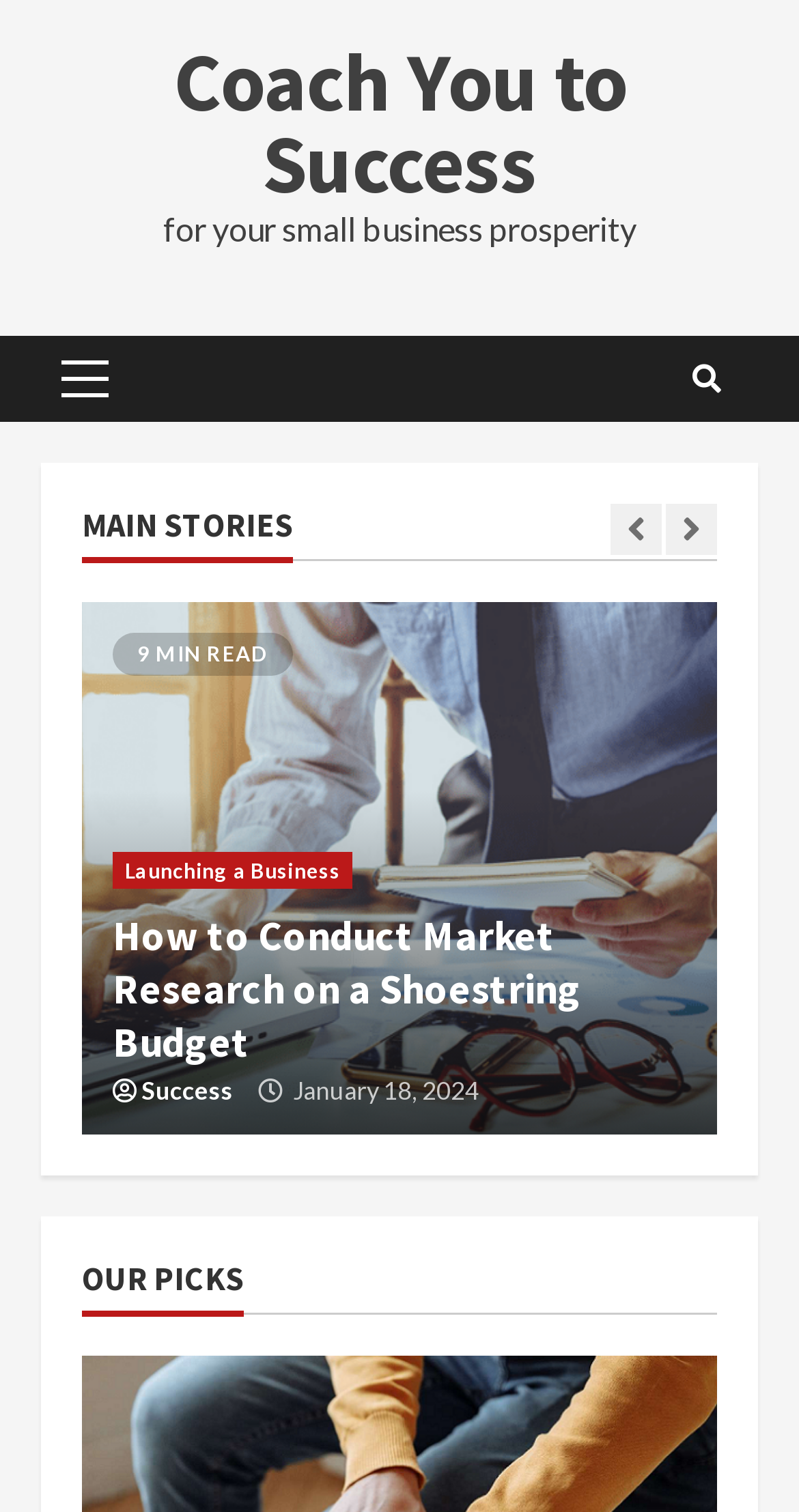Respond to the following question with a brief word or phrase:
What is the date of the article 'The Coach’s Playbook'?

January 15, 2024